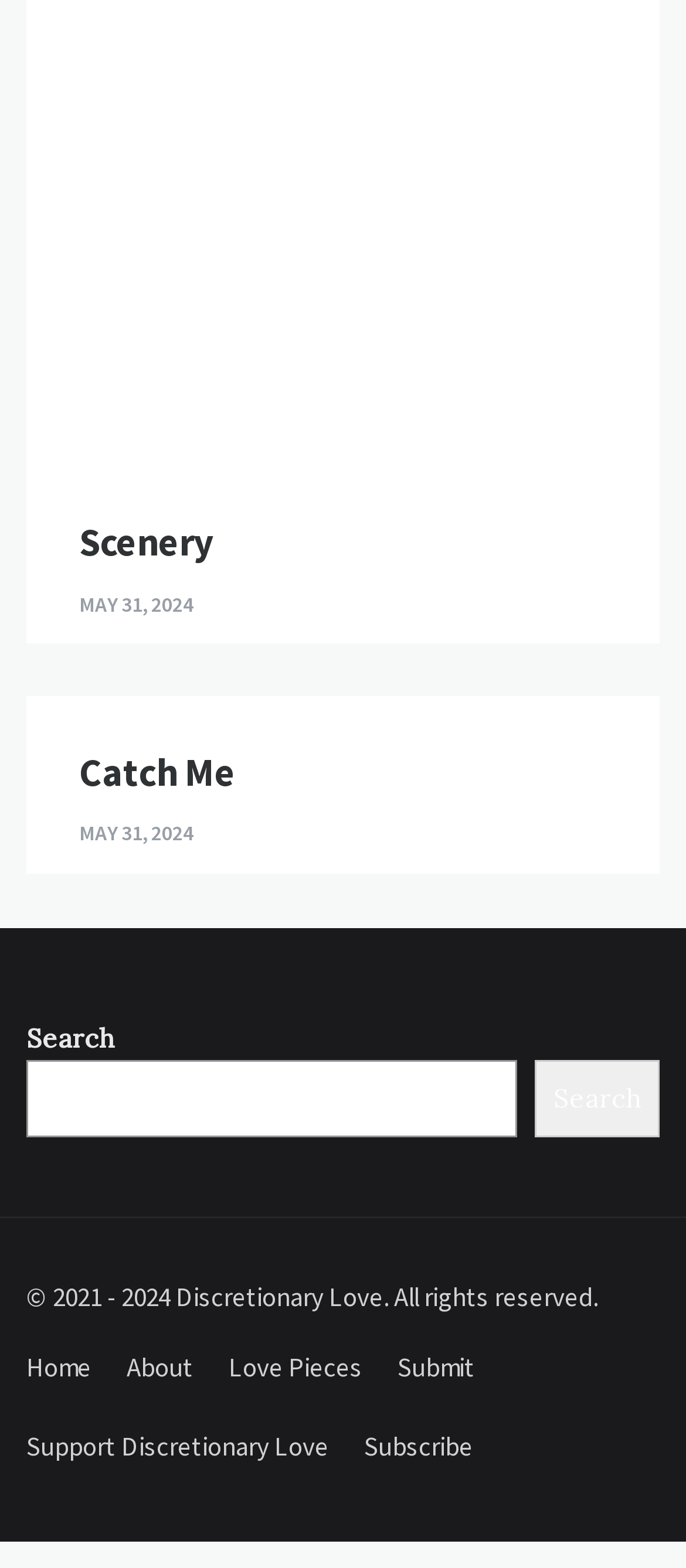What is the copyright year range?
Carefully examine the image and provide a detailed answer to the question.

I found the copyright information '© 2021 - 2024 Discretionary Love. All rights reserved.' at the bottom of the webpage, which indicates the year range of the copyright.